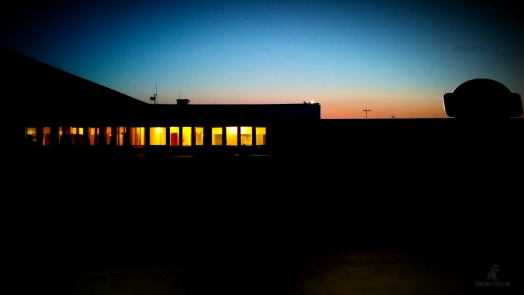Offer a detailed explanation of what is happening in the image.

In this evocative image, the dimly lit silhouette of a building stands against a breathtaking twilight sky, transitioning from deep blue to warm hues of sunset. The radiance emanating from the windows on the left side of the structure contrasts strikingly with the darkness surrounding it, hinting at the life within. With a touch of mystery, the right side of the scene features a circular shape, possibly a sculpture or architectural detail, that adds an intriguing element to the composition. This photo captures the serene yet dynamic moment of a sunset, inviting viewers to reflect on the beauty of fleeting times and the quiet anticipation of the evening.